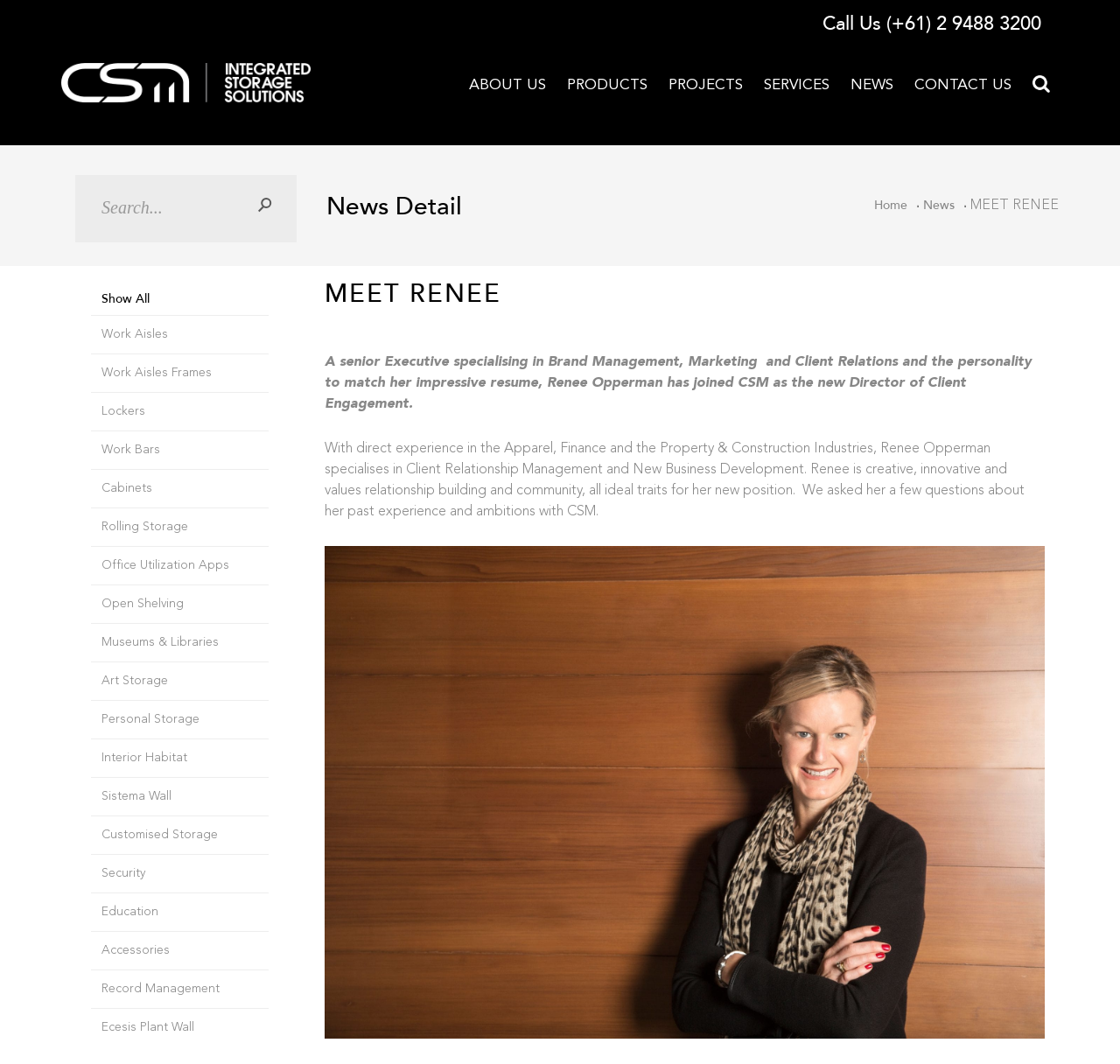Please provide the bounding box coordinates for the element that needs to be clicked to perform the following instruction: "Search for something". The coordinates should be given as four float numbers between 0 and 1, i.e., [left, top, right, bottom].

[0.067, 0.164, 0.265, 0.228]